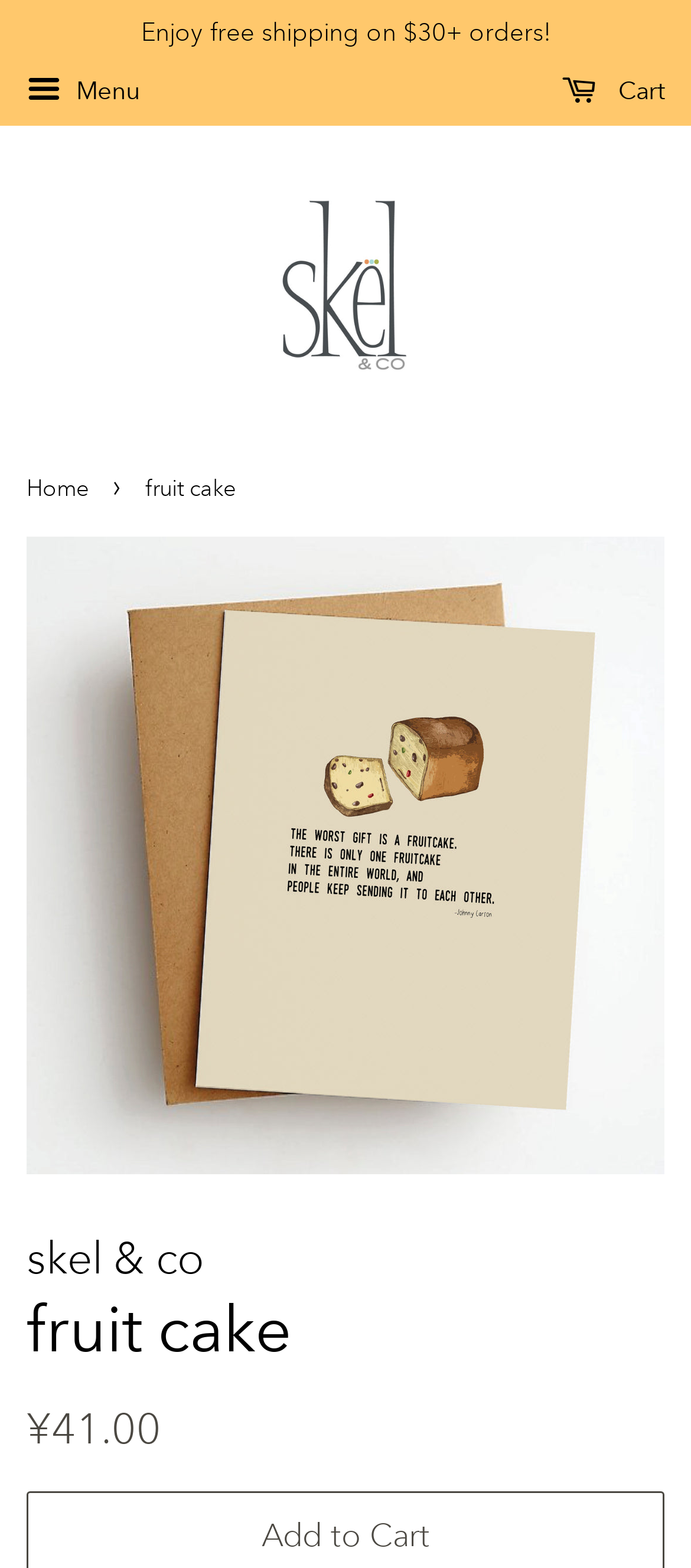Could you please study the image and provide a detailed answer to the question:
How many navigation links are in the breadcrumbs?

The webpage has a navigation section labeled 'breadcrumbs' with a single link 'Home', indicating that there is only one navigation link in the breadcrumbs.